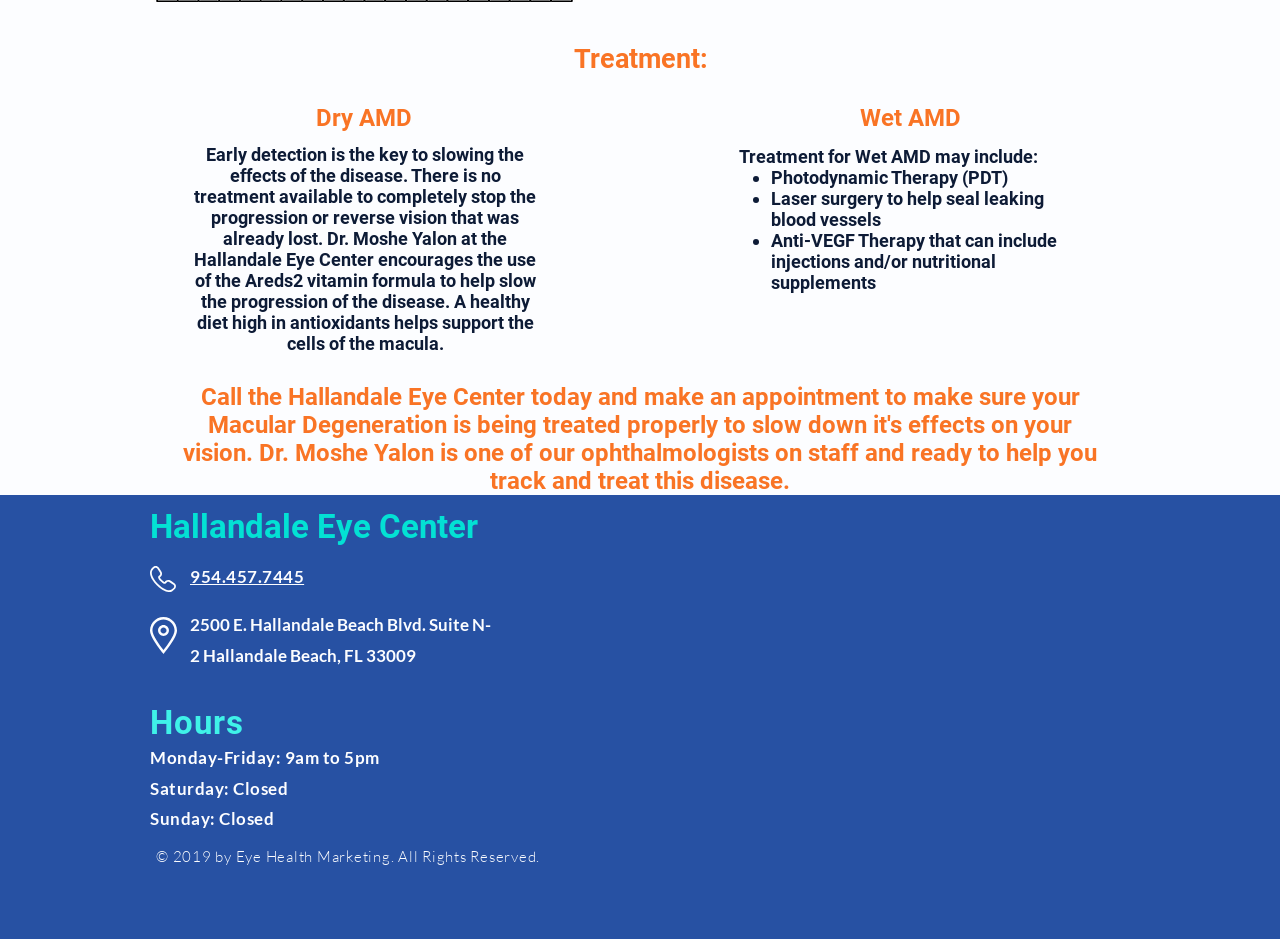Identify and provide the bounding box for the element described by: "#comp-jve0ebtu svg [data-color="1"] {fill: #FCFDFF;}".

[0.117, 0.603, 0.138, 0.63]